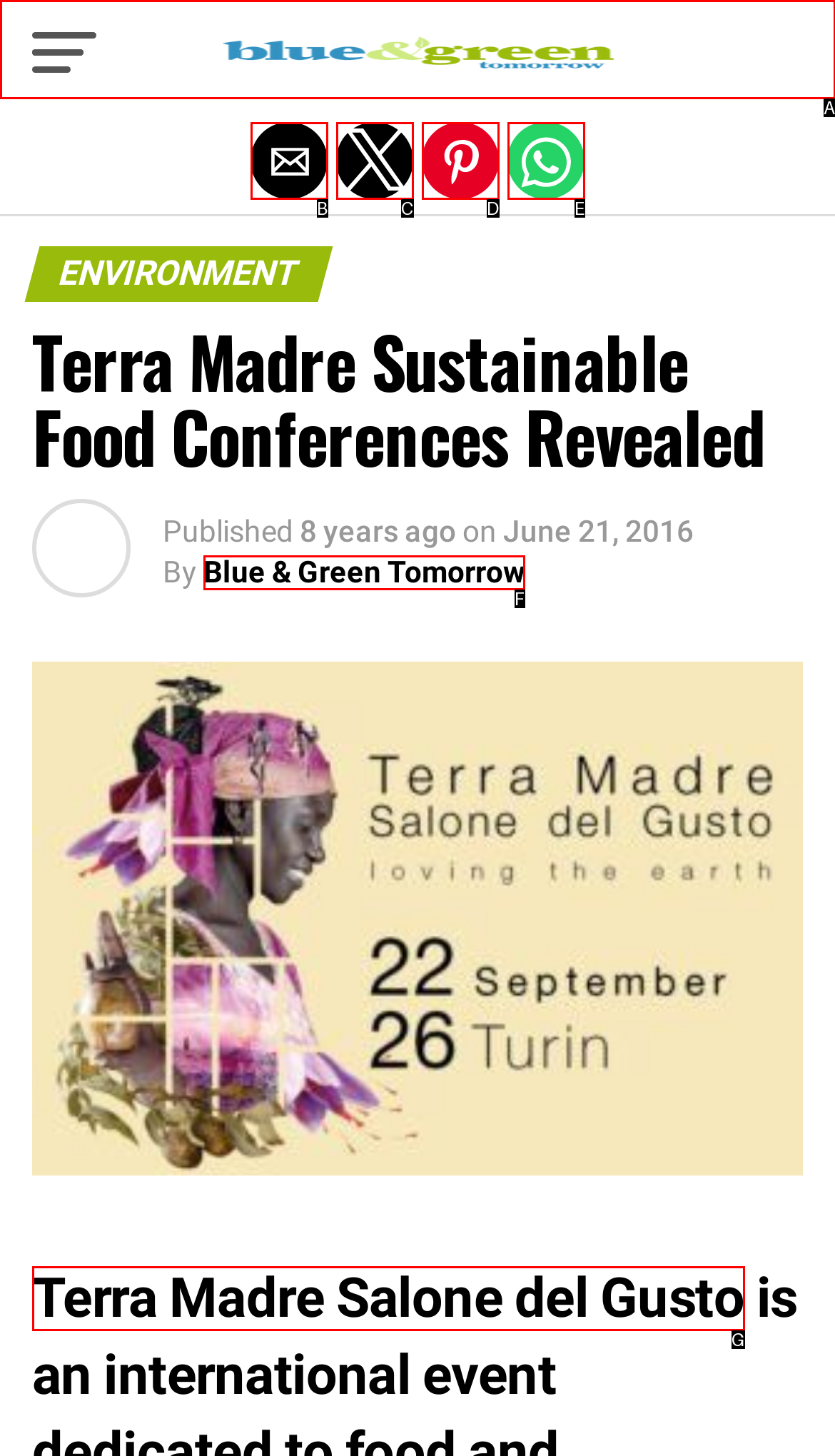Find the HTML element that suits the description: Blue & Green Tomorrow
Indicate your answer with the letter of the matching option from the choices provided.

F